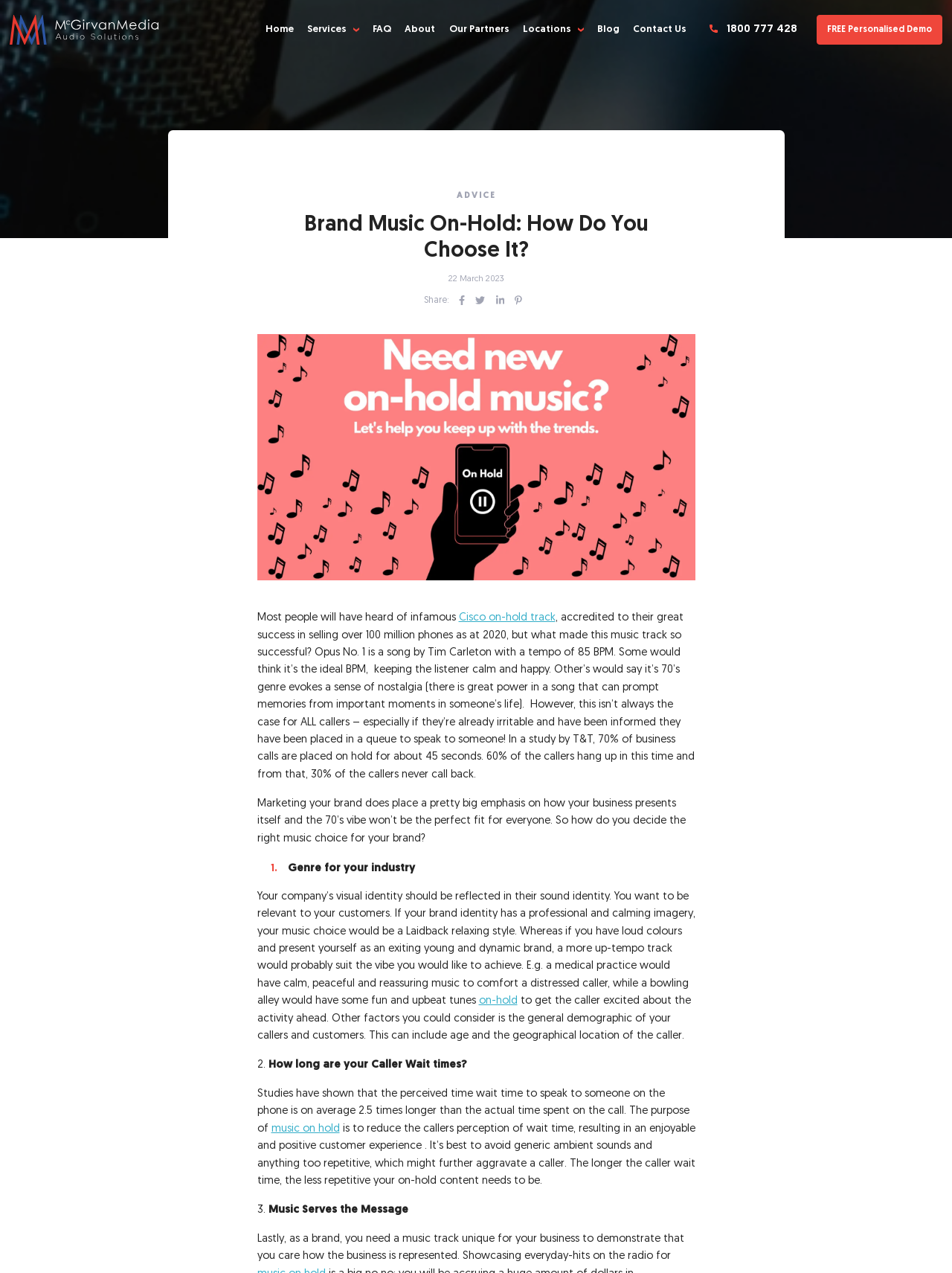Carefully observe the image and respond to the question with a detailed answer:
What is the company logo image?

The company logo image is located at the top left corner of the webpage, and it is an image with the text 'McGirvan media logo image MM'.